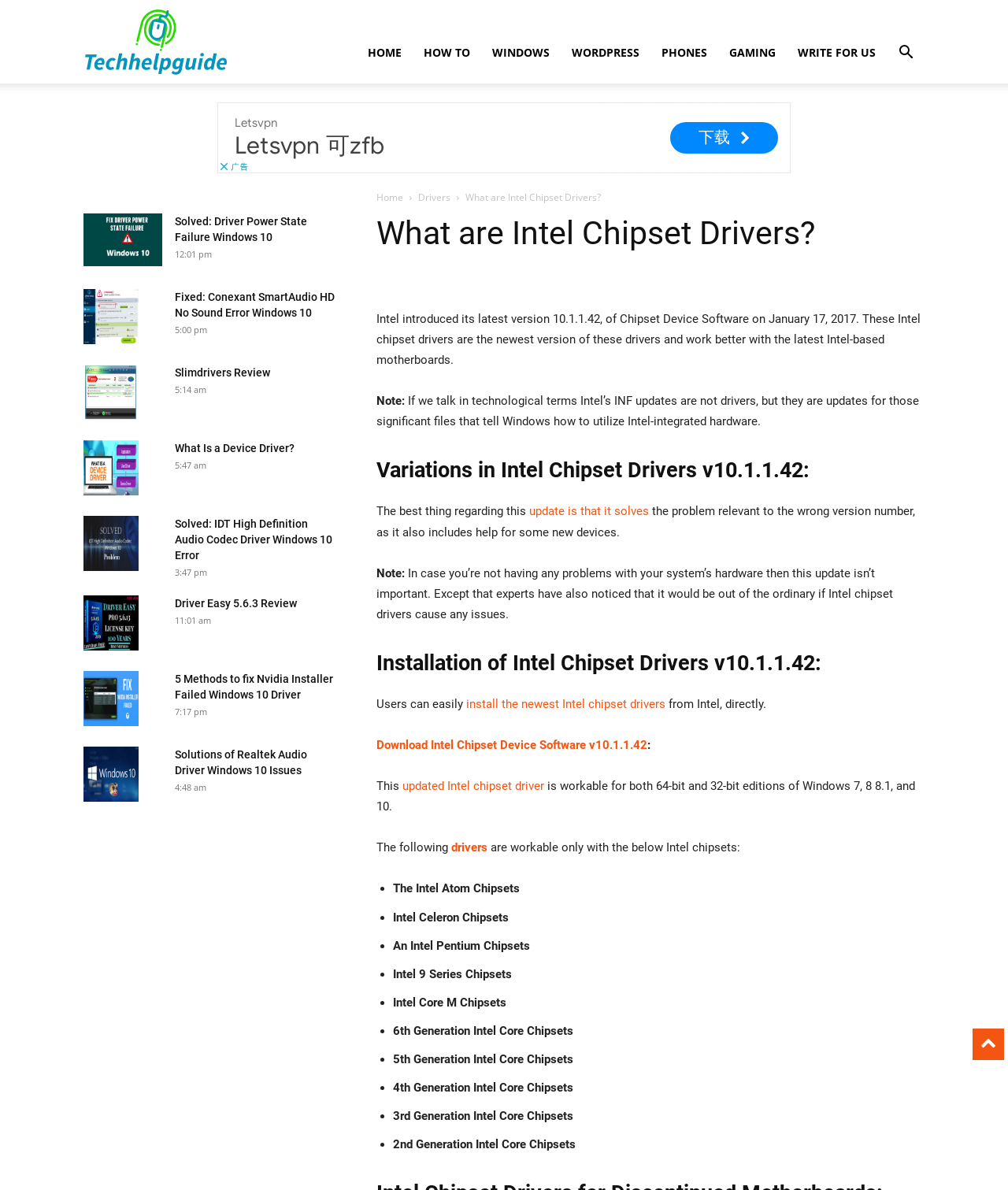What are Intel Chipset Drivers?
Look at the image and respond with a single word or a short phrase.

Software for Intel-based motherboards